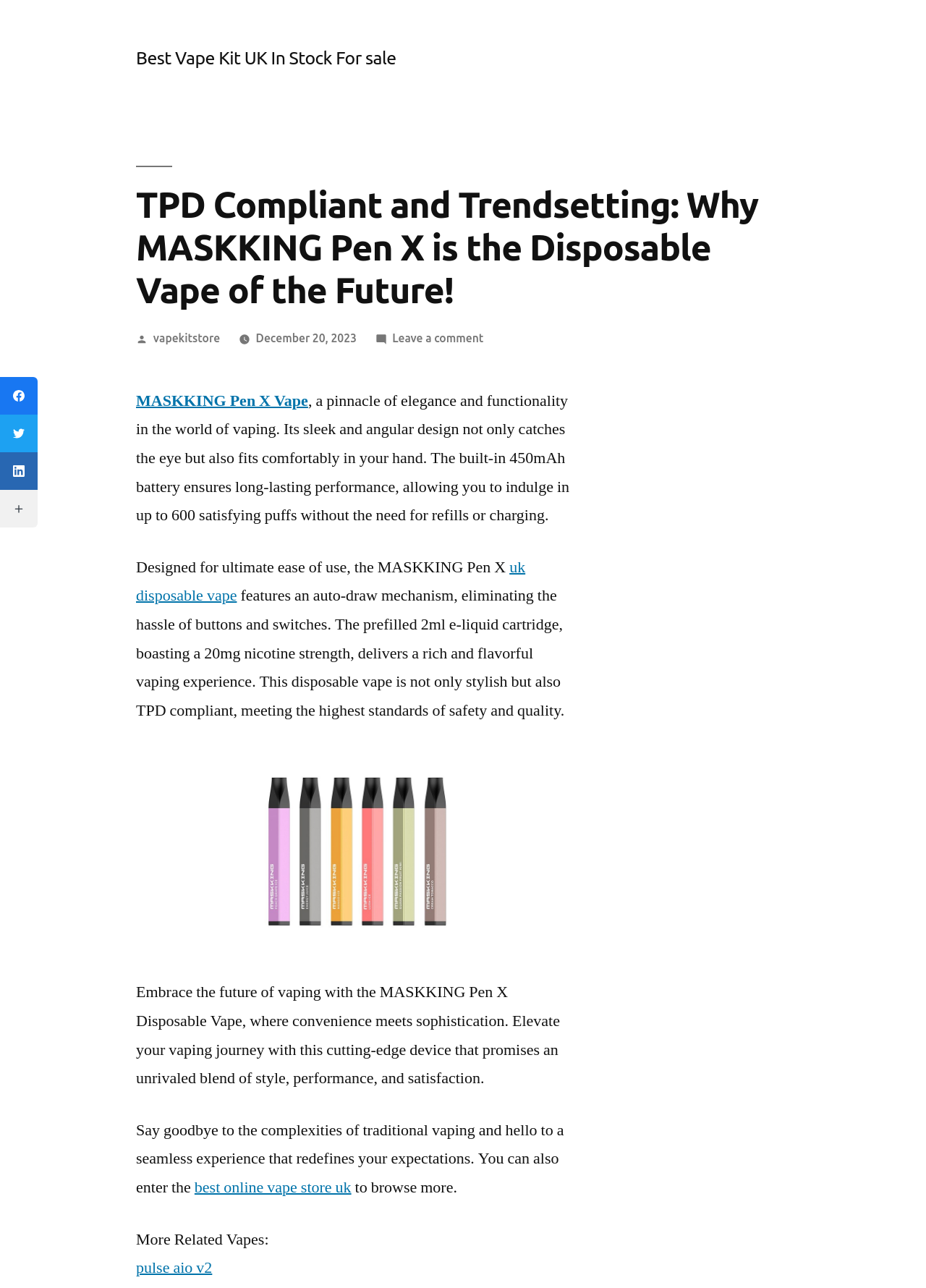For the element described, predict the bounding box coordinates as (top-left x, top-left y, bottom-right x, bottom-right y). All values should be between 0 and 1. Element description: Movies/TV Reviews

None